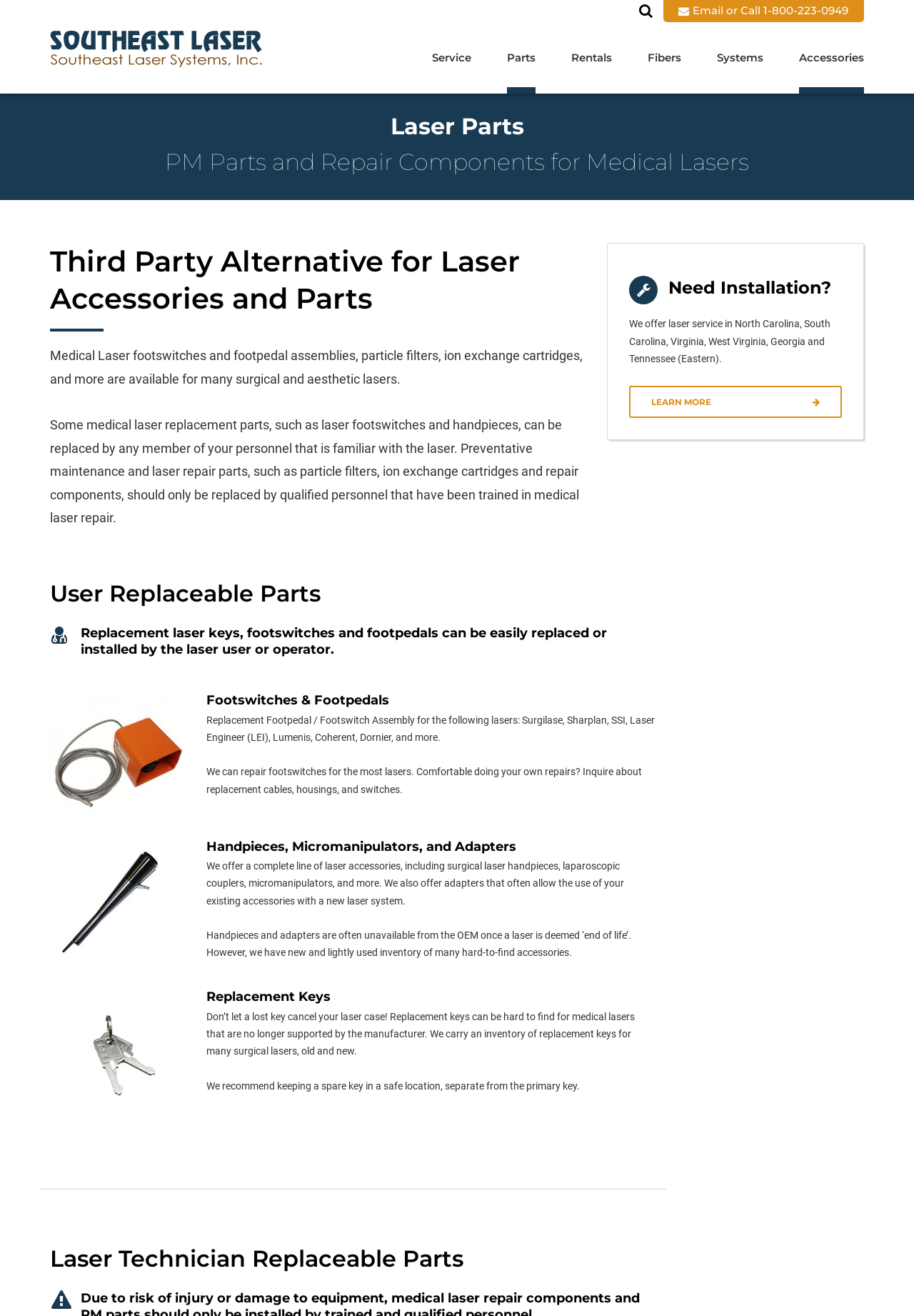Please find the bounding box coordinates (top-left x, top-left y, bottom-right x, bottom-right y) in the screenshot for the UI element described as follows: Email or Call 1-800-223-0949

[0.726, 0.0, 0.945, 0.017]